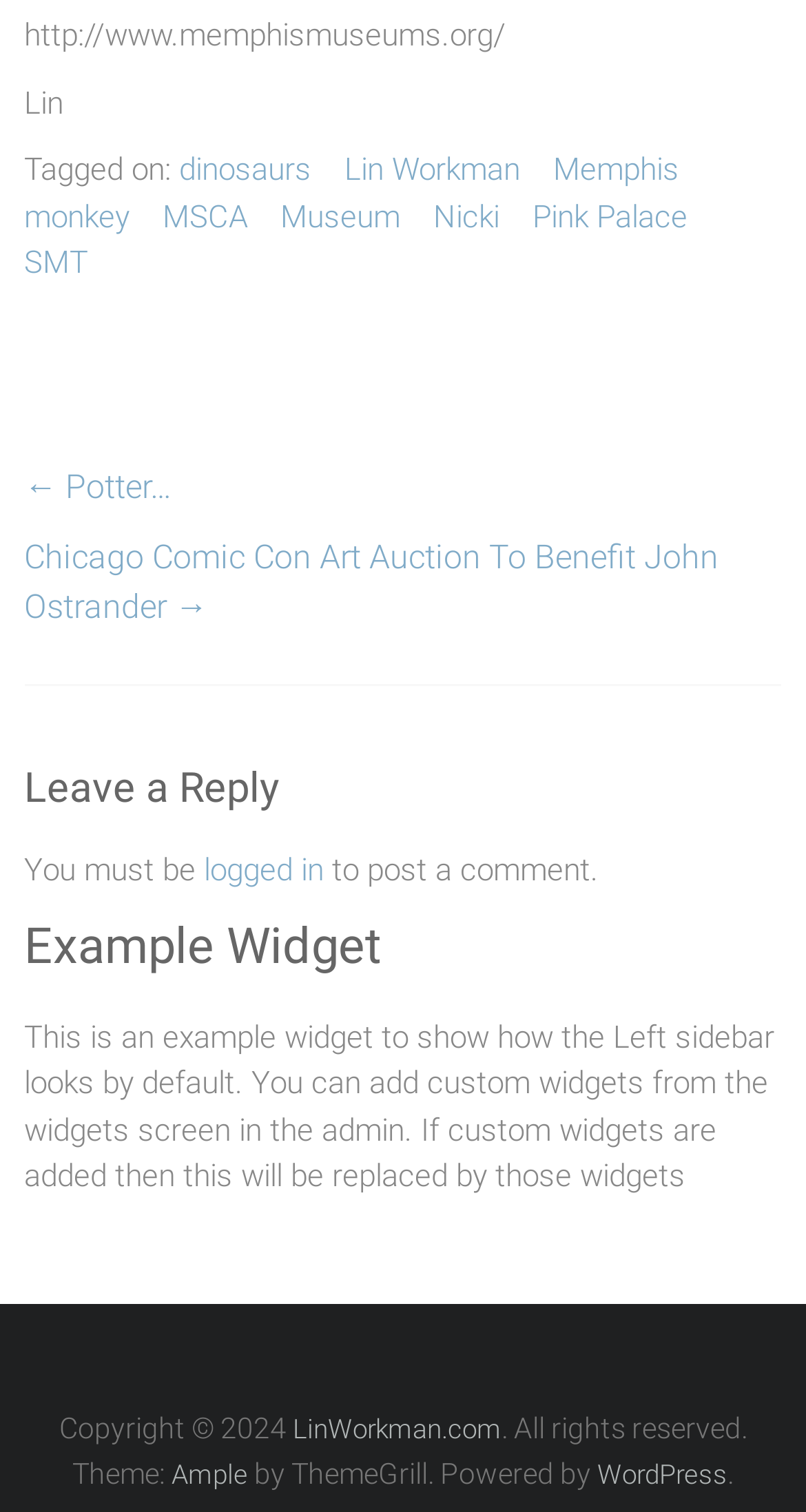Locate the bounding box coordinates of the element that should be clicked to fulfill the instruction: "read about dinosaurs".

[0.222, 0.097, 0.386, 0.128]